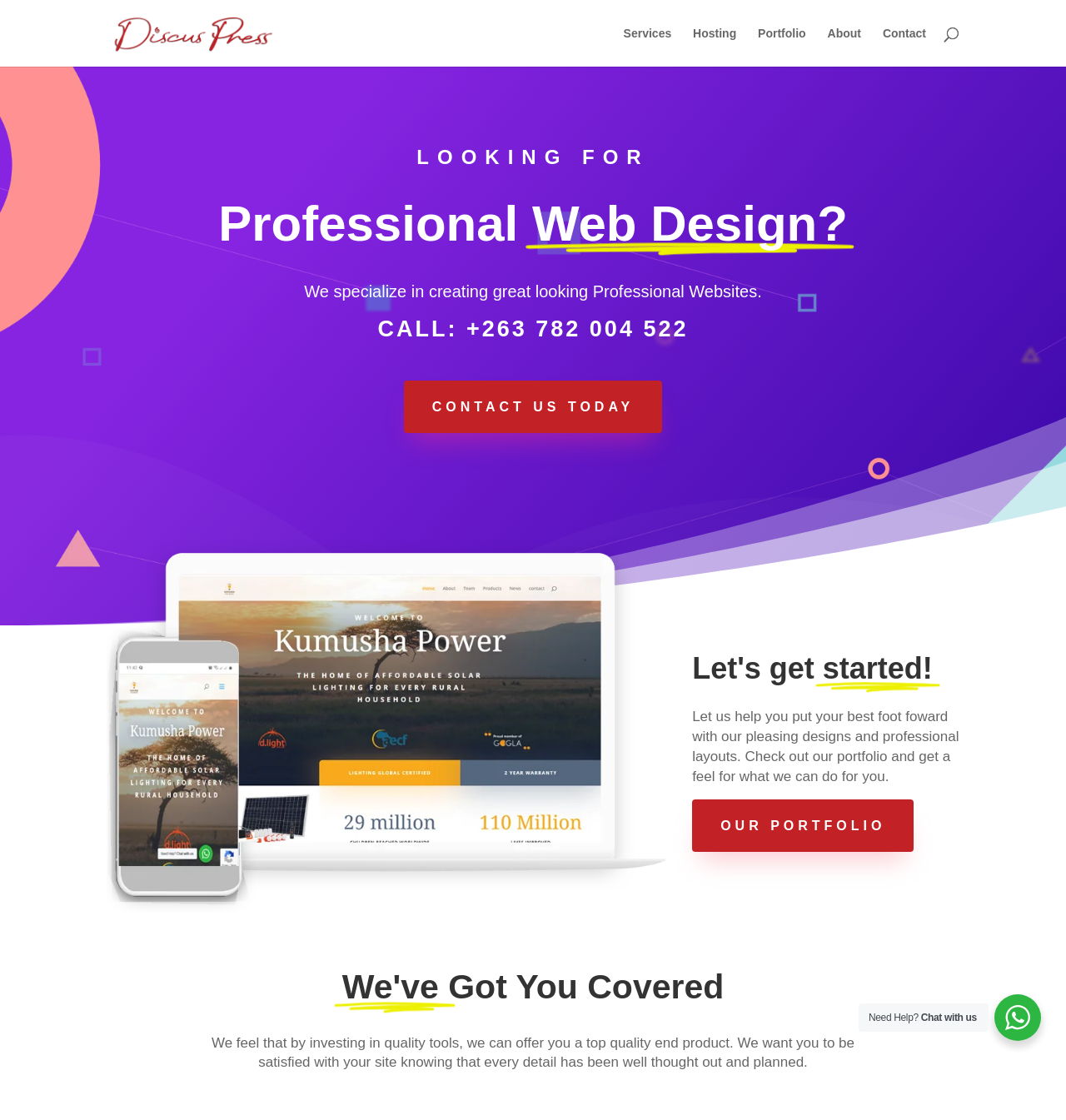Please provide the bounding box coordinates for the element that needs to be clicked to perform the instruction: "Click on the Discus Press link". The coordinates must consist of four float numbers between 0 and 1, formatted as [left, top, right, bottom].

[0.103, 0.023, 0.256, 0.035]